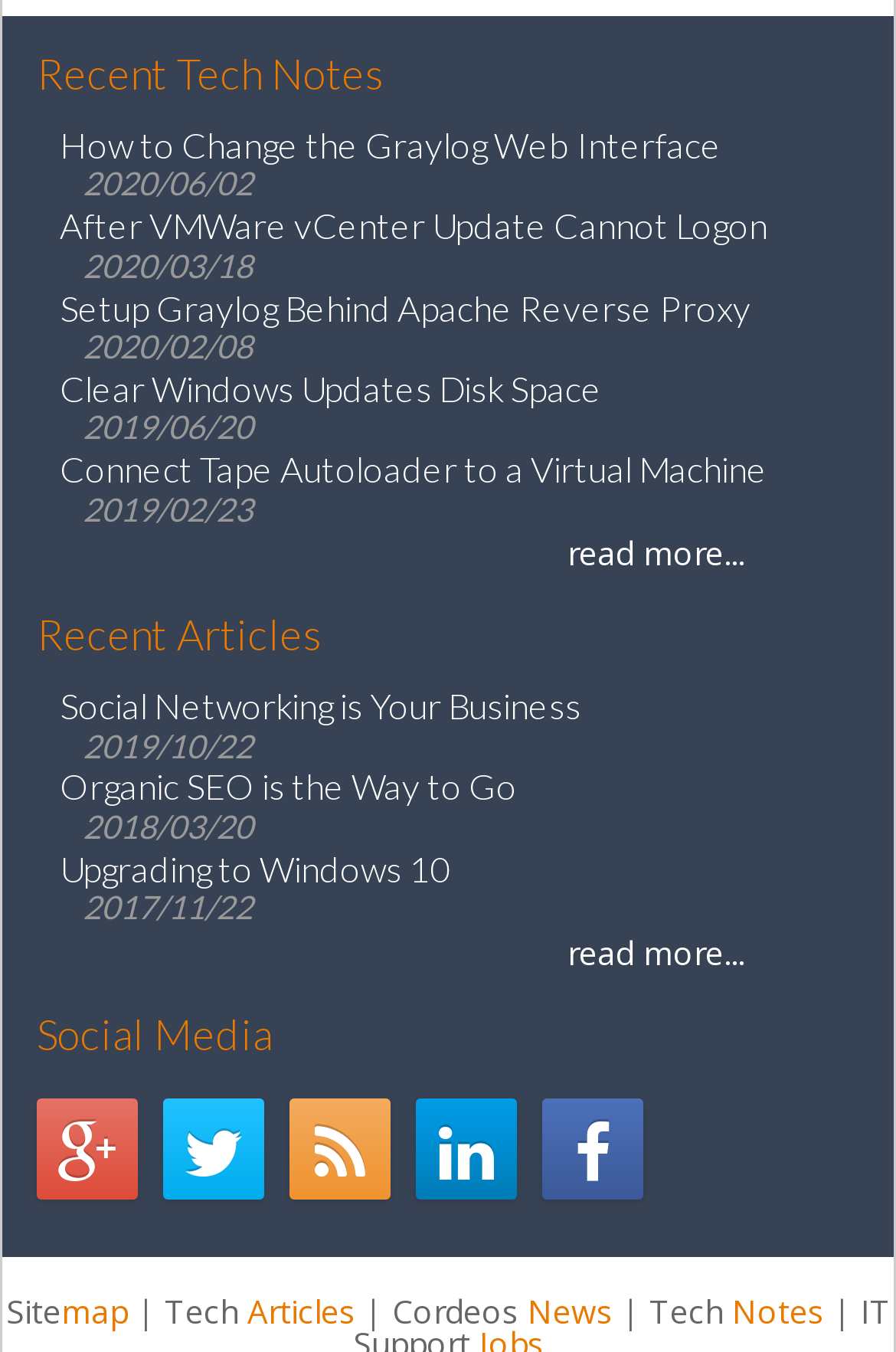Can you provide the bounding box coordinates for the element that should be clicked to implement the instruction: "Go to 'Site map'"?

[0.068, 0.953, 0.142, 0.985]